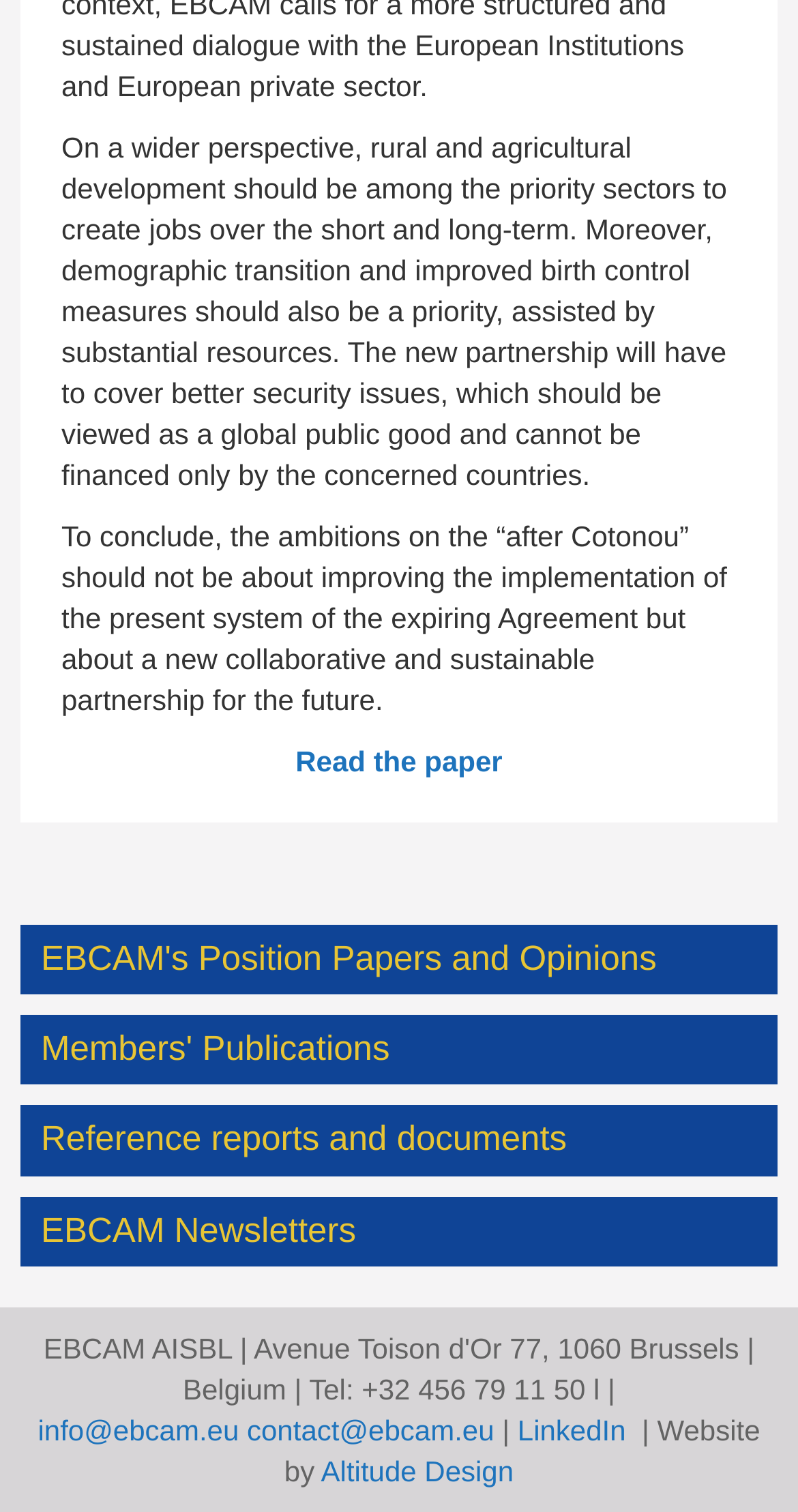Kindly determine the bounding box coordinates of the area that needs to be clicked to fulfill this instruction: "Visit EBCAM's LinkedIn page".

[0.649, 0.935, 0.784, 0.957]